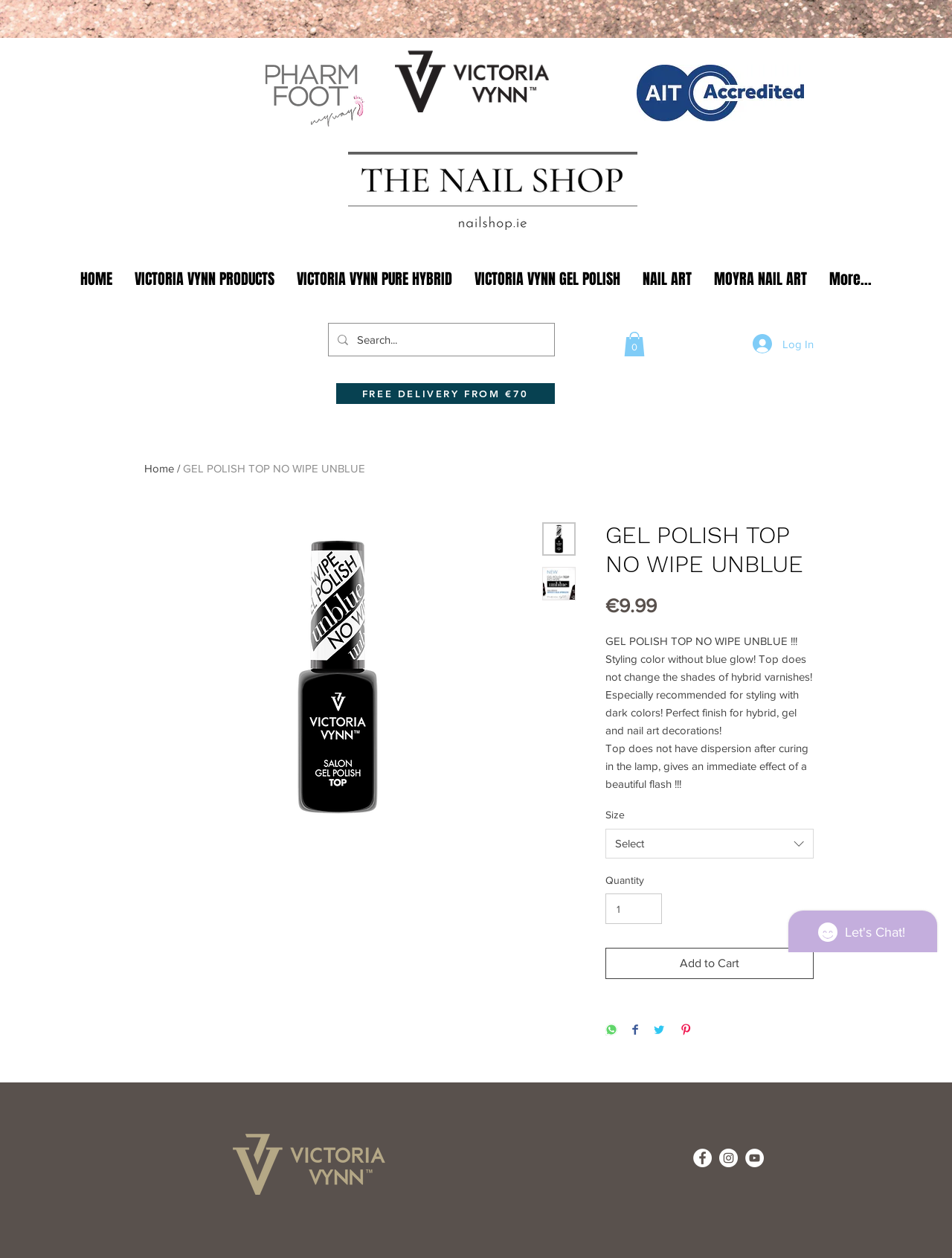What is the name of the product on this webpage?
Refer to the image and give a detailed response to the question.

I determined the answer by looking at the title of the product description section, which is 'GEL POLISH TOP NO WIPE UNBLUE'.